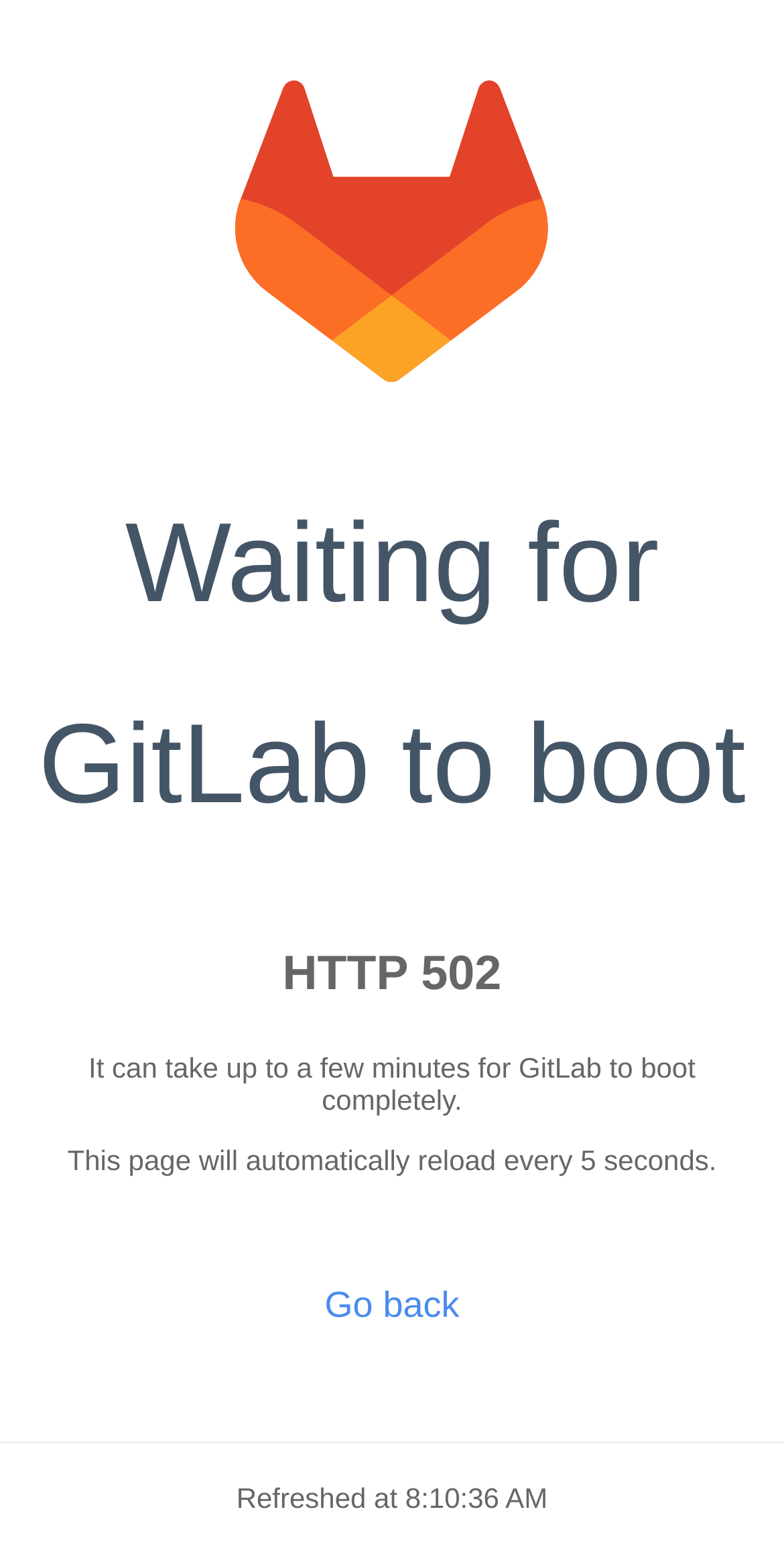Provide a brief response to the question using a single word or phrase: 
What is the current time?

8:10:36 AM